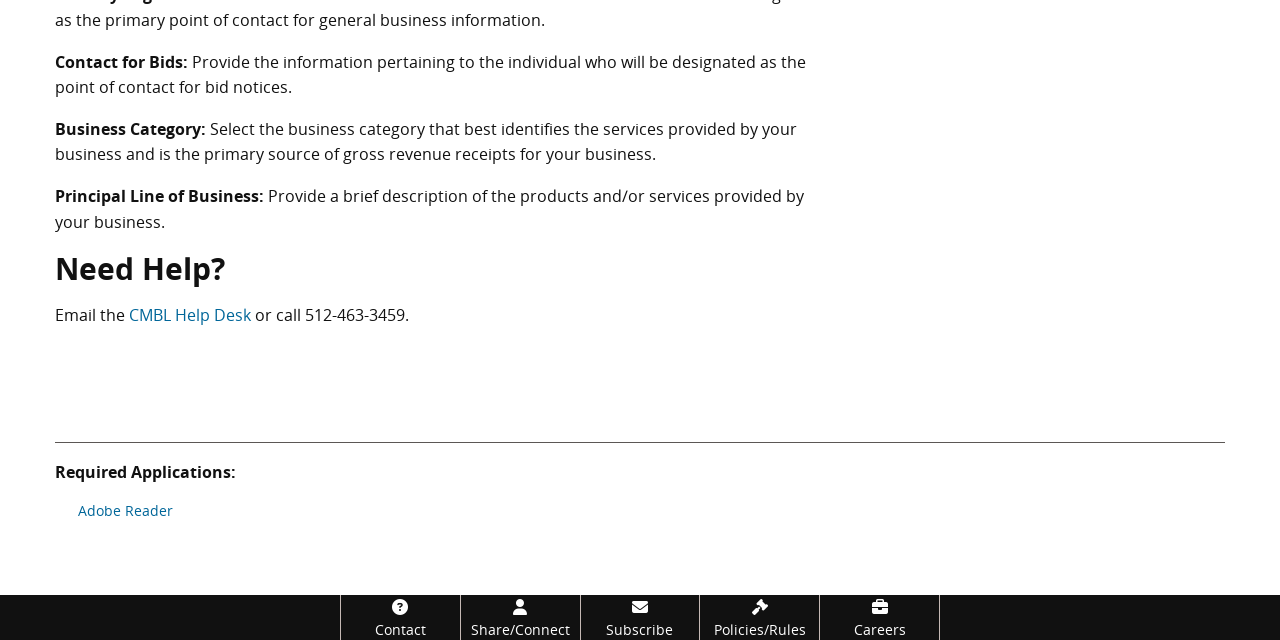For the following element description, predict the bounding box coordinates in the format (top-left x, top-left y, bottom-right x, bottom-right y). All values should be floating point numbers between 0 and 1. Description: Policies/Rules

[0.547, 0.93, 0.64, 1.0]